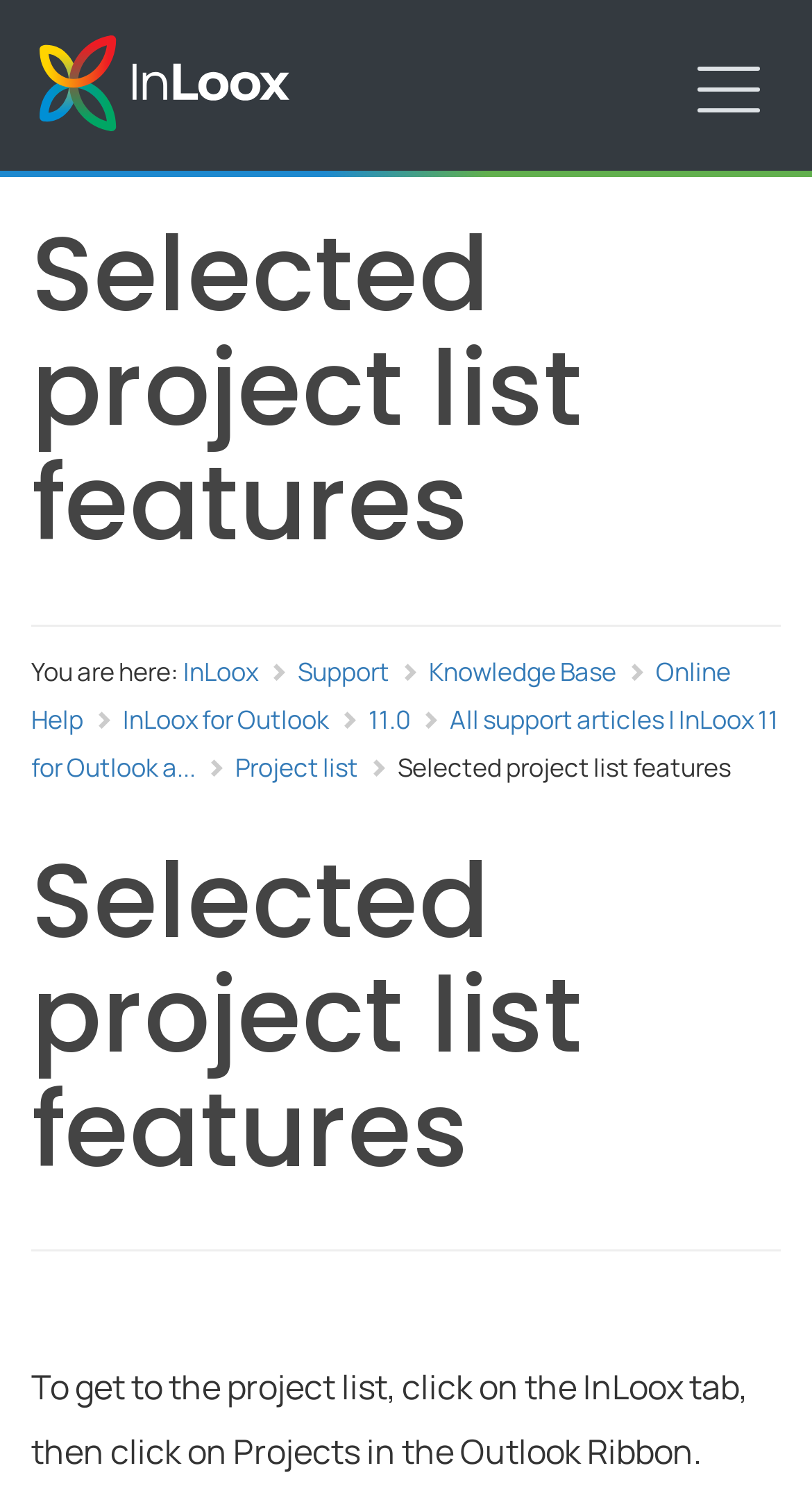Find the bounding box coordinates of the clickable area that will achieve the following instruction: "go to InLoox".

[0.038, 0.021, 0.395, 0.1]